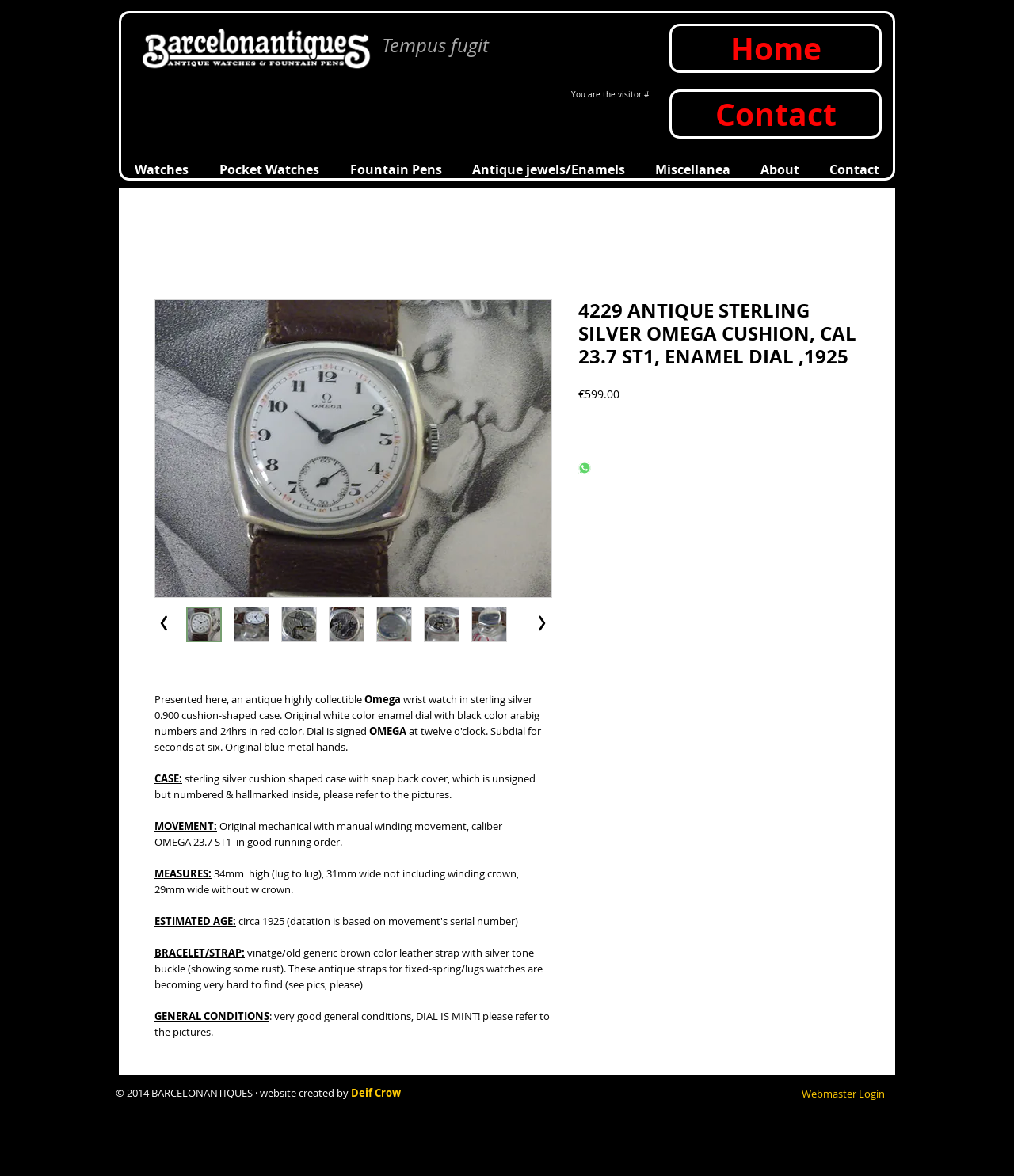Locate the coordinates of the bounding box for the clickable region that fulfills this instruction: "Click the logo".

[0.134, 0.015, 0.373, 0.072]